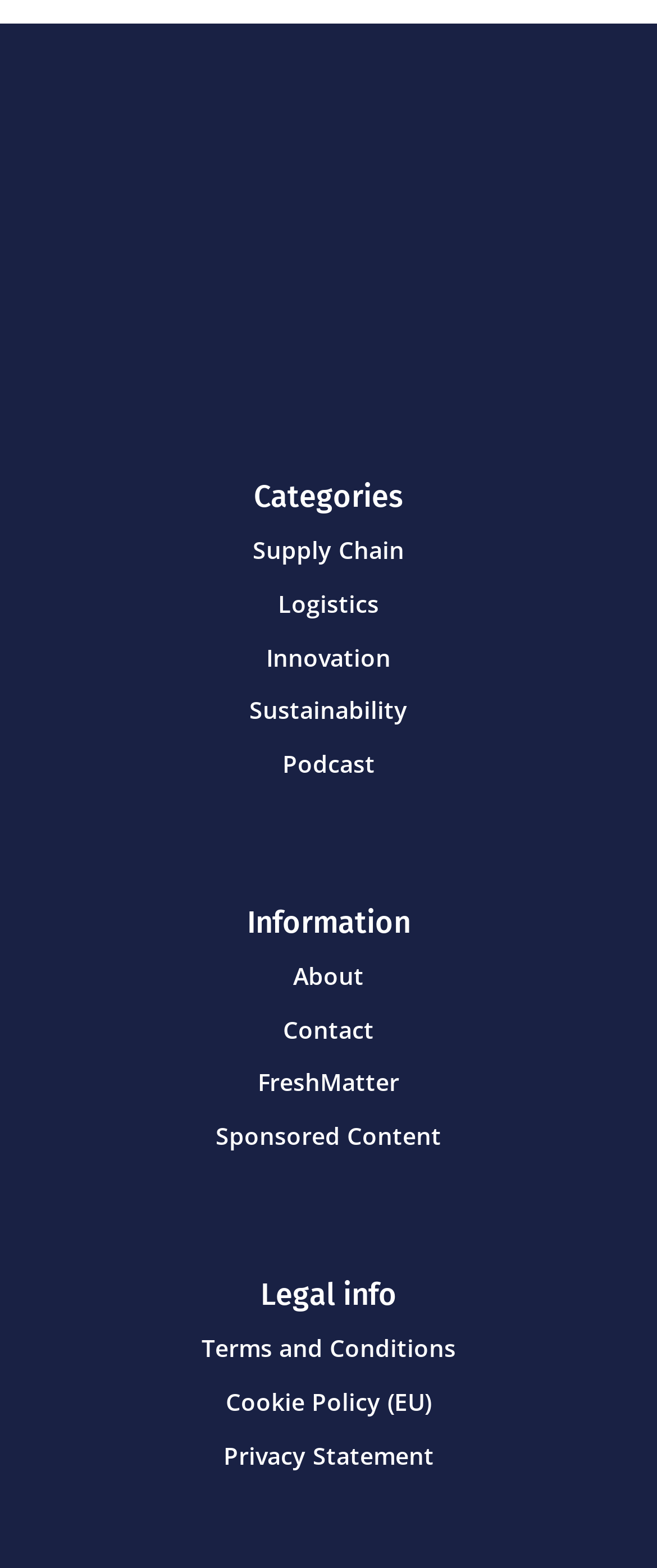Using the given description, provide the bounding box coordinates formatted as (top-left x, top-left y, bottom-right x, bottom-right y), with all values being floating point numbers between 0 and 1. Description: Innovation

[0.405, 0.409, 0.595, 0.429]